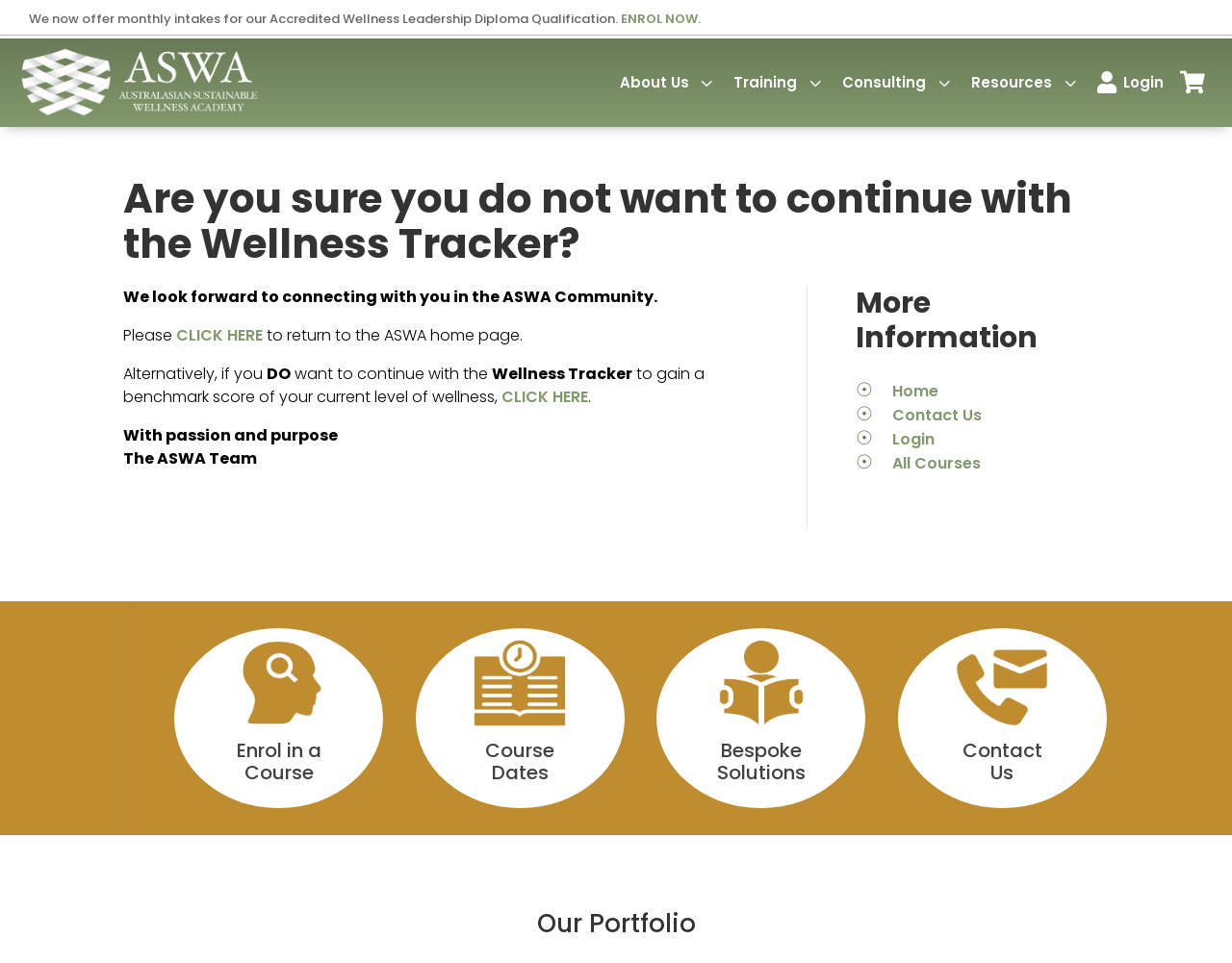What is the purpose of the Wellness Tracker?
Based on the visual details in the image, please answer the question thoroughly.

Based on the webpage content, the Wellness Tracker is mentioned as a tool to gain a benchmark score of one's current level of wellness. This is stated in the paragraph that starts with 'Alternatively, if you want to continue with the Wellness Tracker...'.